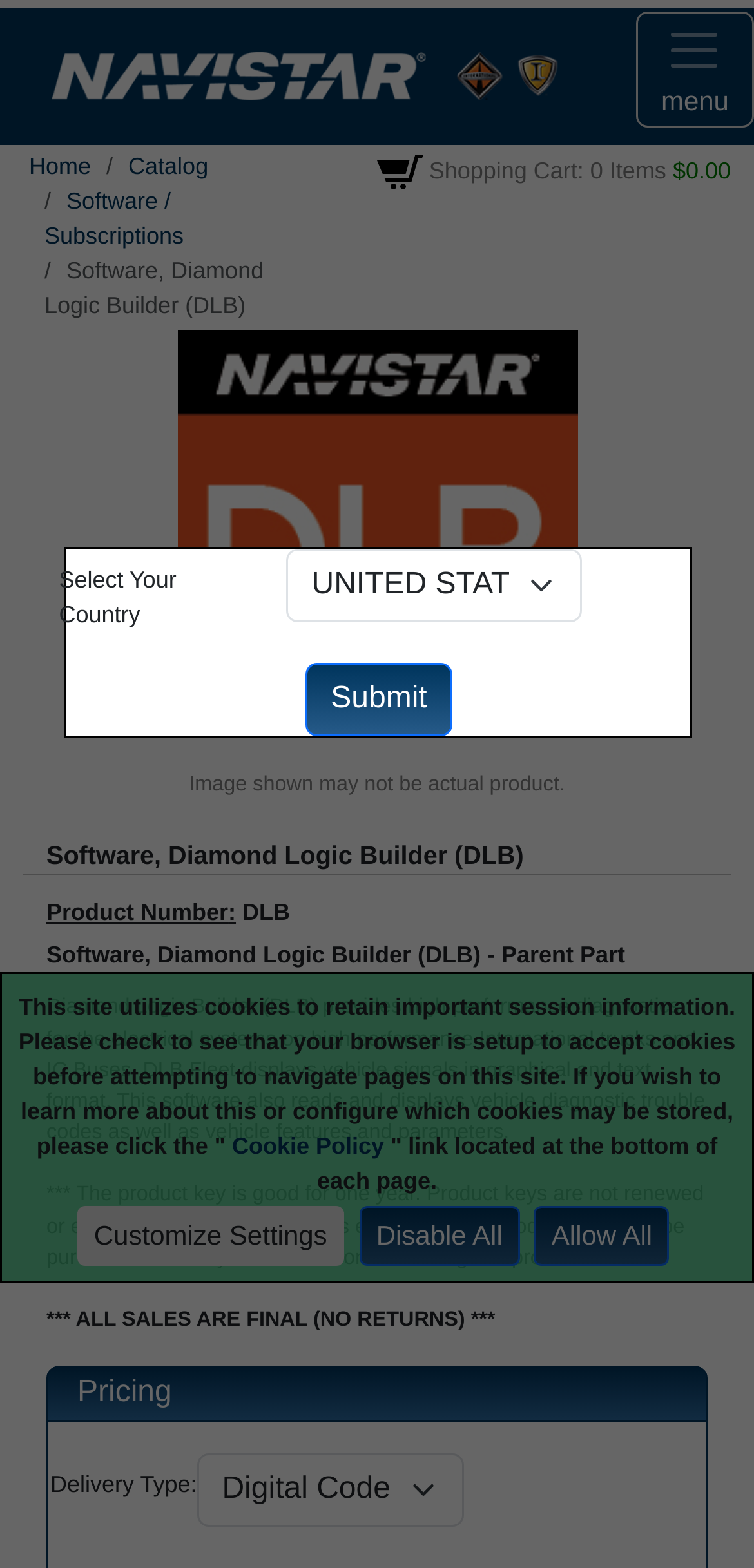Explain the webpage's design and content in an elaborate manner.

The webpage is about NavistarService, specifically the Diamond Logic Builder (DLB) software. At the top, there is a navigation menu with links to "Home", "Catalog", "Software / Subscriptions", and more. Below the navigation menu, there is a section to select a country from a combobox and a "Submit" button. 

On the left side, there is a logo image and a "Toggle navigation" button. When expanded, it reveals a menu with the text "menu". 

The main content area has a heading "Software, Diamond Logic Builder (DLB)" and an image below it. There is a product description that explains the features of DLB, including high-performance diagnostics and displaying vehicle signals. 

Below the product description, there are several notices, including one about the product key being good for one year, another about all sales being final, and a third about the site utilizing cookies. There is also a link to the "Cookie Policy" at the bottom of the page. 

On the right side, there is a section with a shopping cart link showing 0 items and a total of $0.00. 

At the bottom of the page, there are several buttons, including "Customize Settings", "Disable All", and "Allow All", which seem to be related to cookie settings.